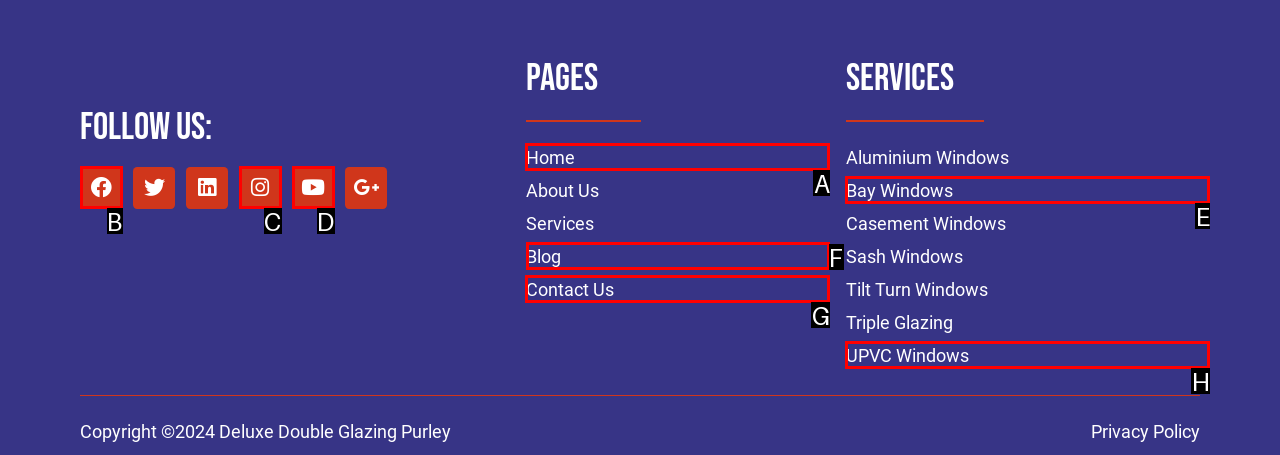Choose the HTML element that should be clicked to accomplish the task: Read the Blog. Answer with the letter of the chosen option.

F